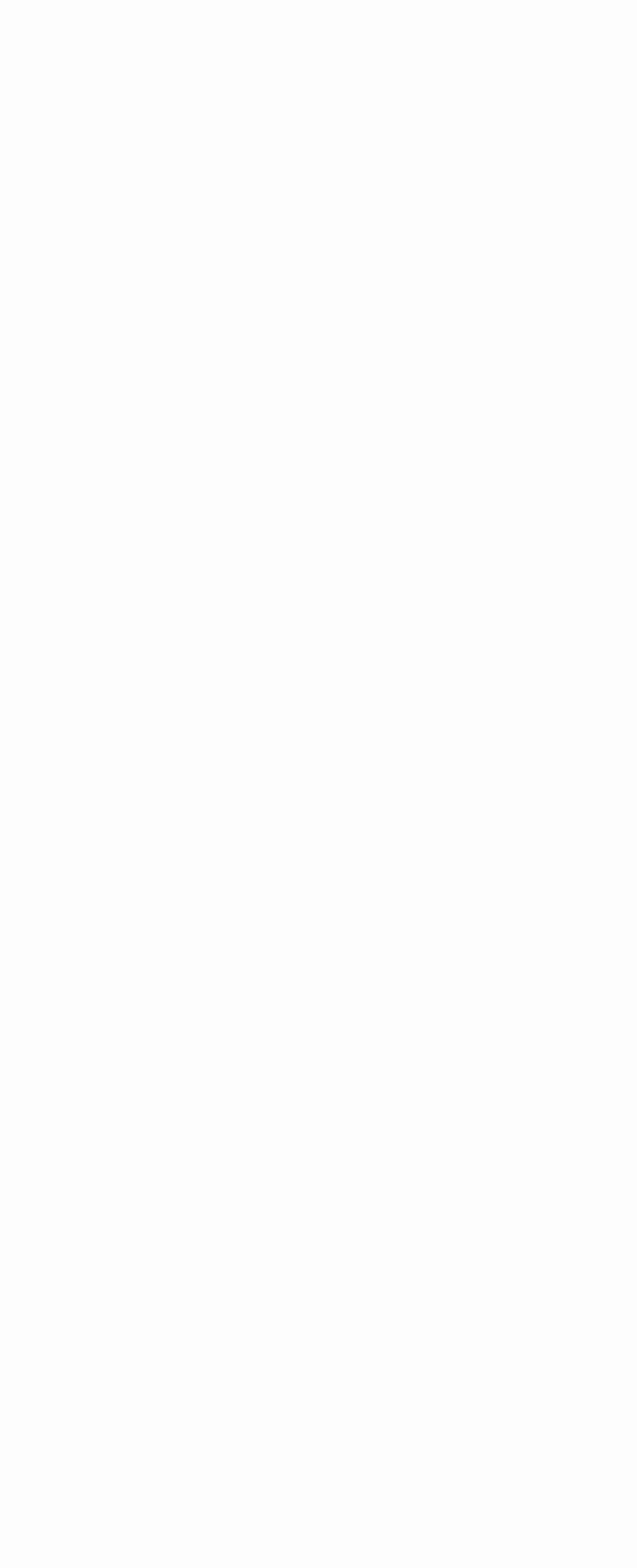Identify the bounding box for the element characterized by the following description: "Submit comment".

[0.067, 0.924, 0.441, 0.963]